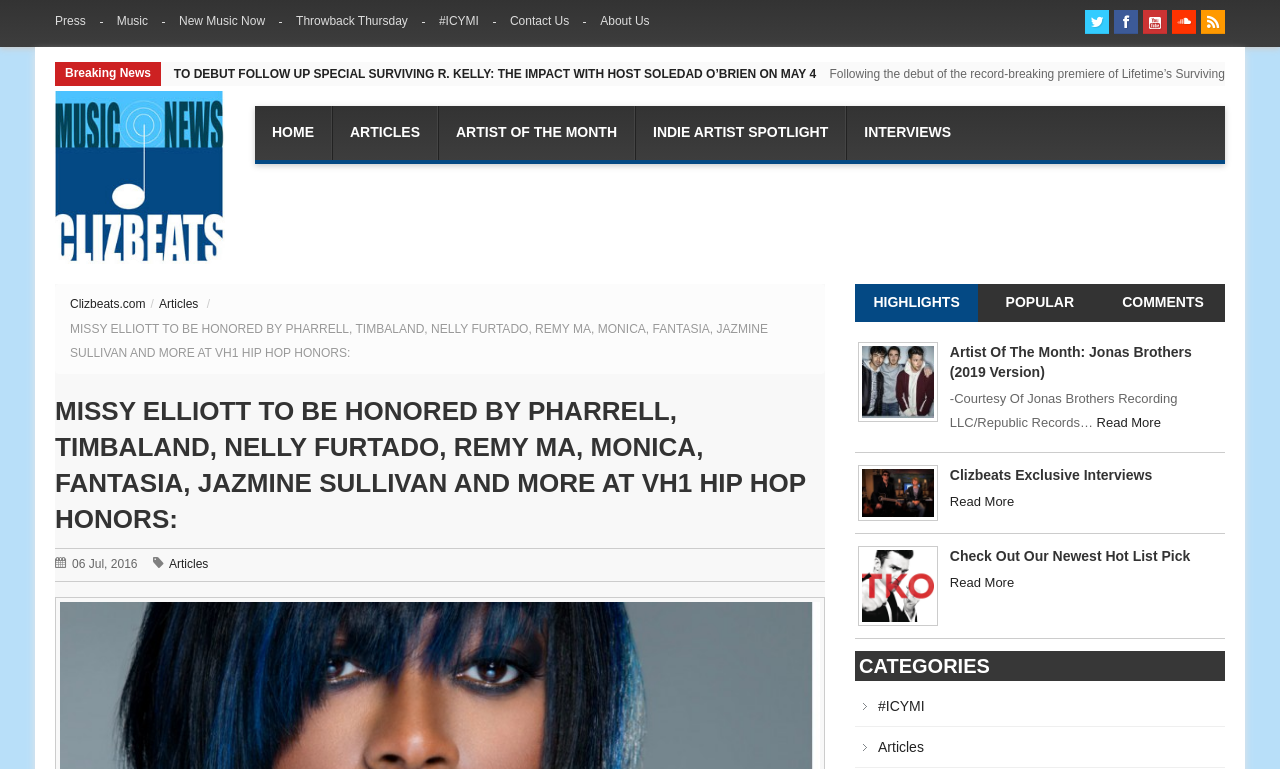Specify the bounding box coordinates (top-left x, top-left y, bottom-right x, bottom-right y) of the UI element in the screenshot that matches this description: Artist of the Month

[0.356, 0.161, 0.482, 0.182]